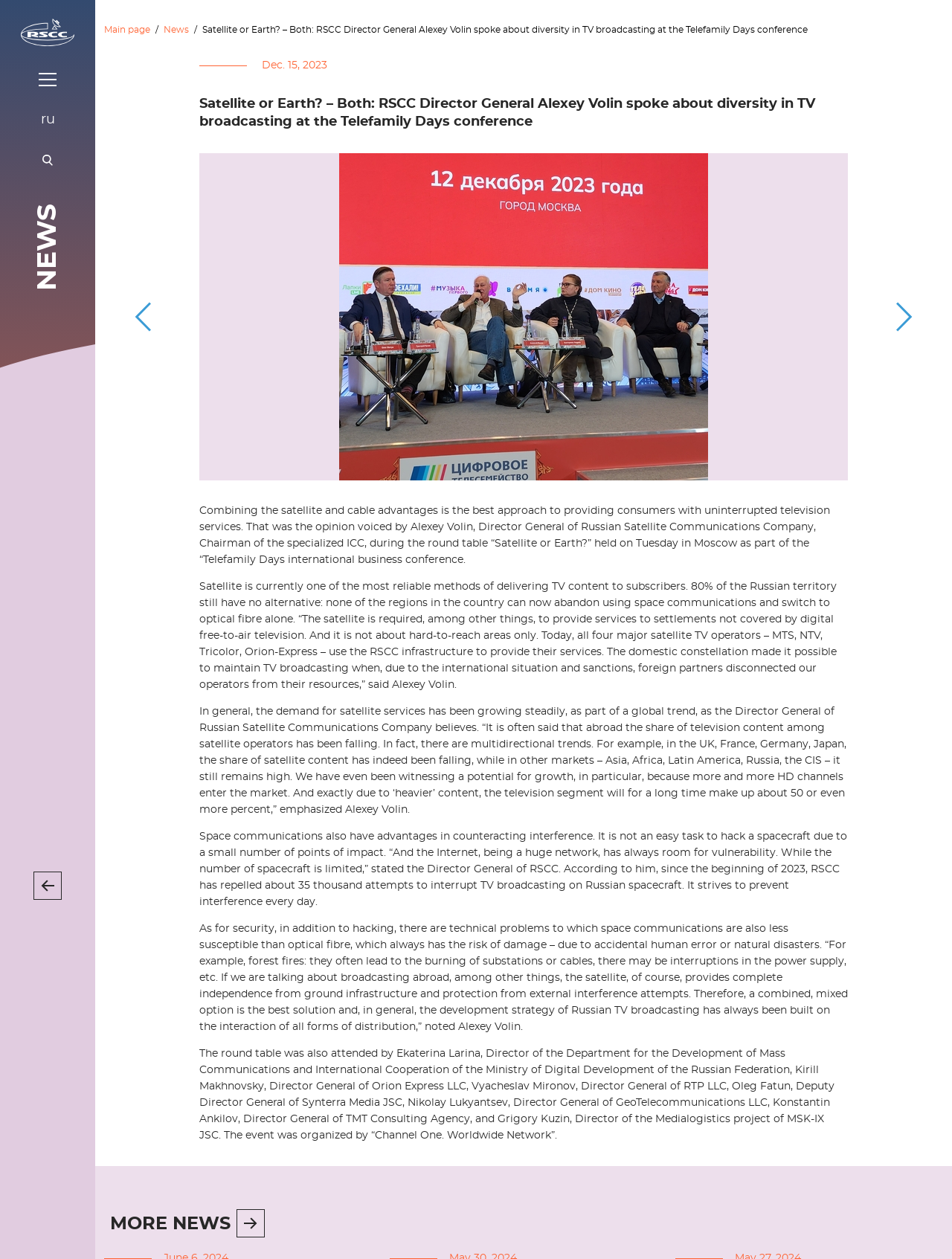What is the name of the event where Alexey Volin spoke about satellite TV broadcasting?
Answer the question using a single word or phrase, according to the image.

Telefamily Days conference